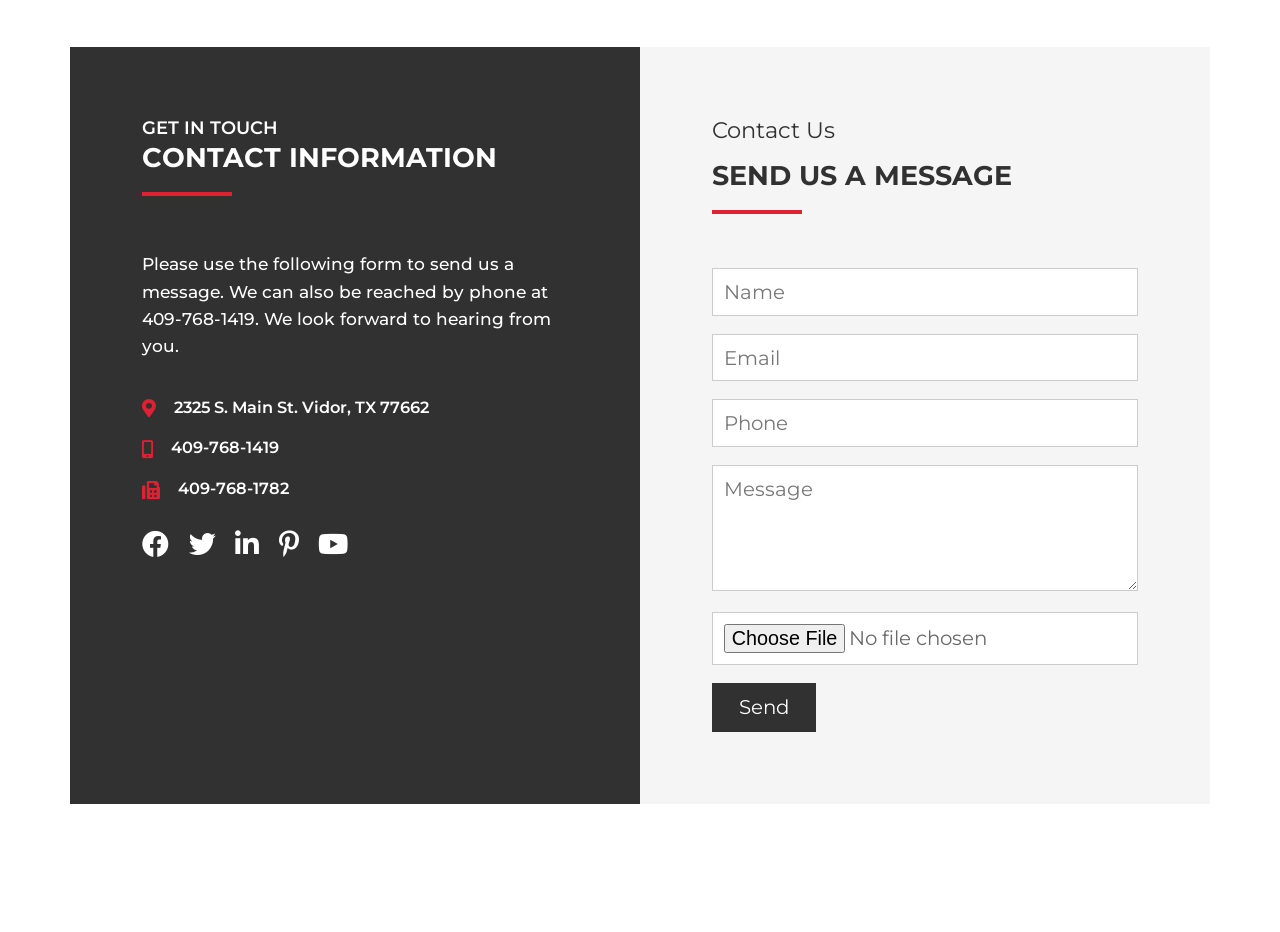Use a single word or phrase to answer the question:
How many links are in the 'CONTACT INFORMATION' section?

5